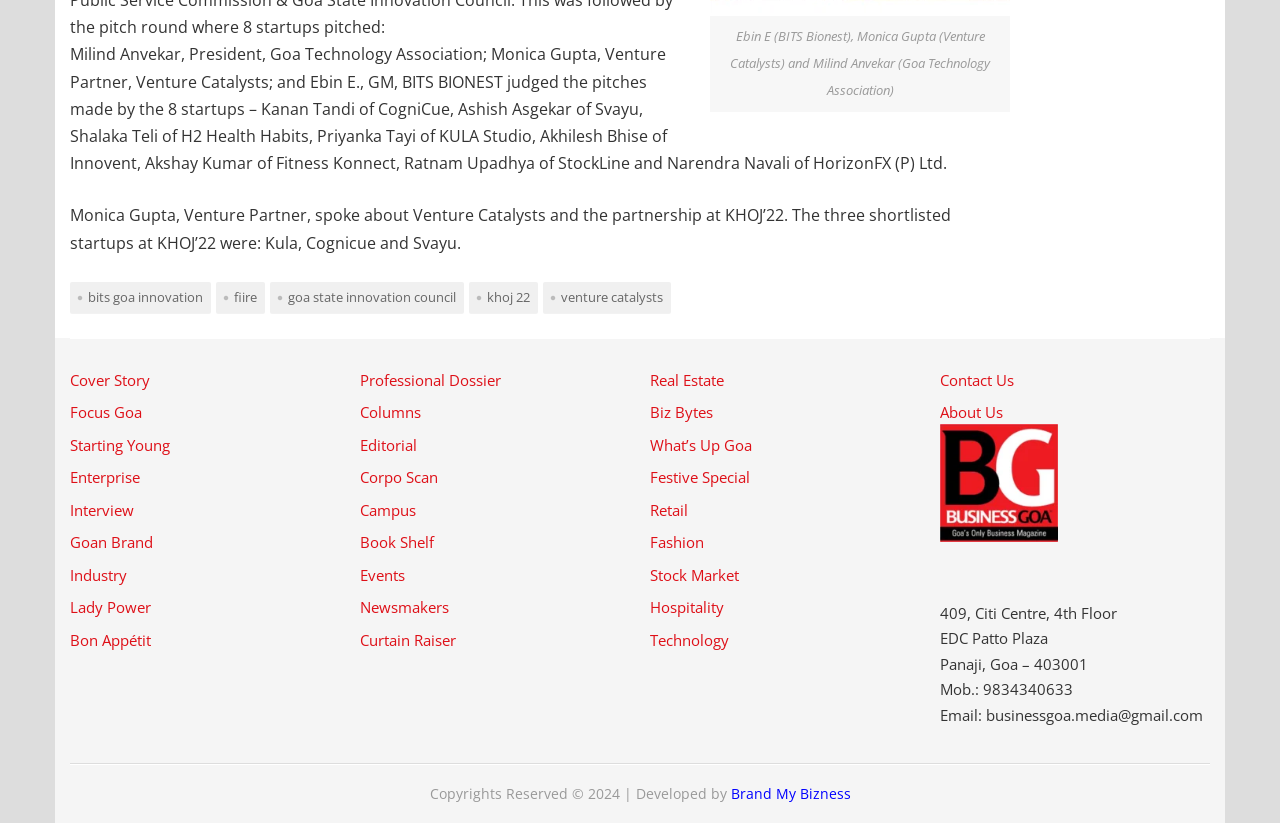What is the name of the organization where Milind Anvekar is the President?
Using the picture, provide a one-word or short phrase answer.

Goa Technology Association